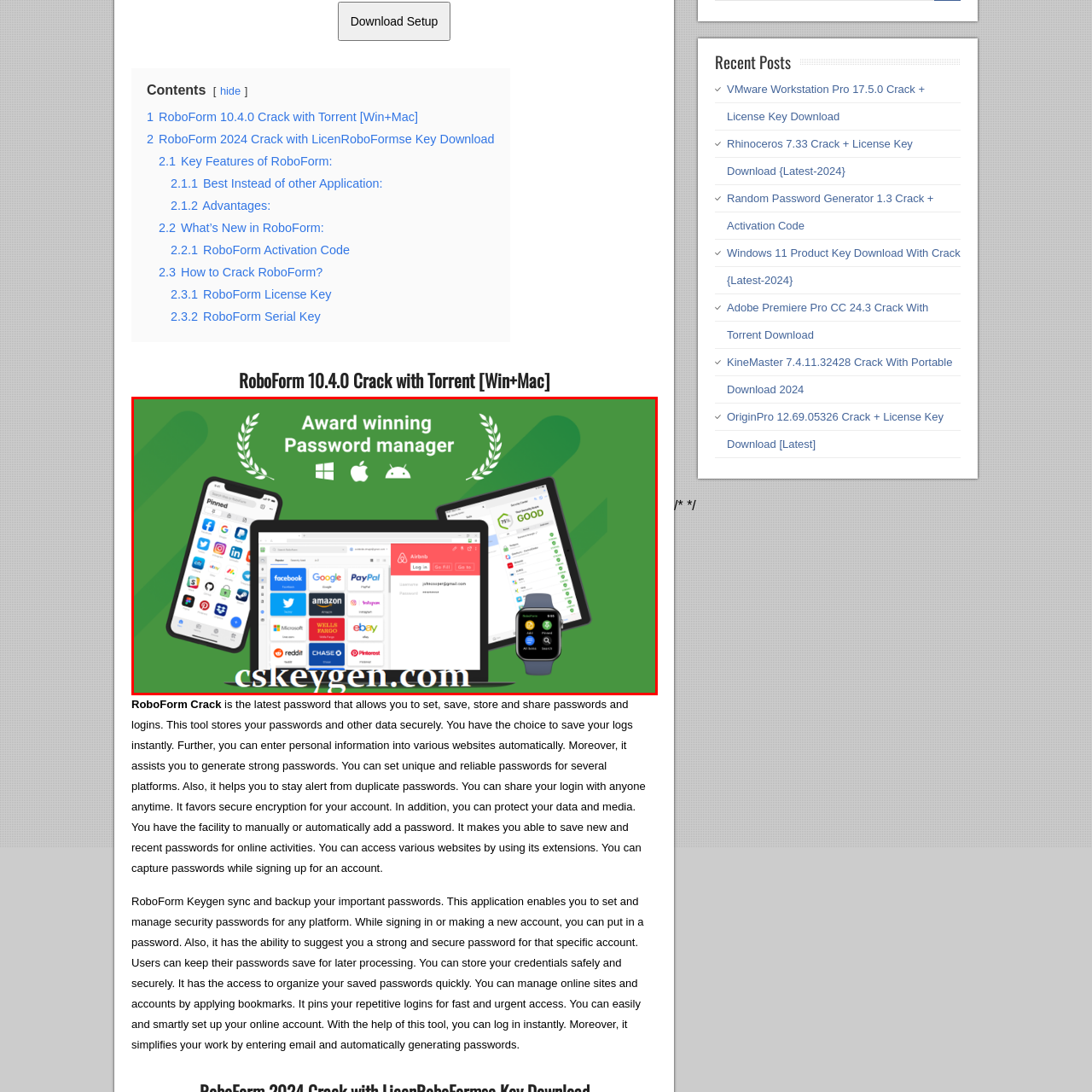What is the website link featured at the bottom of the image?
Focus on the section of the image outlined in red and give a thorough answer to the question.

The caption states that at the bottom of the image, the website link 'cskeygen.com' is featured, suggesting where users can obtain more information about the product.